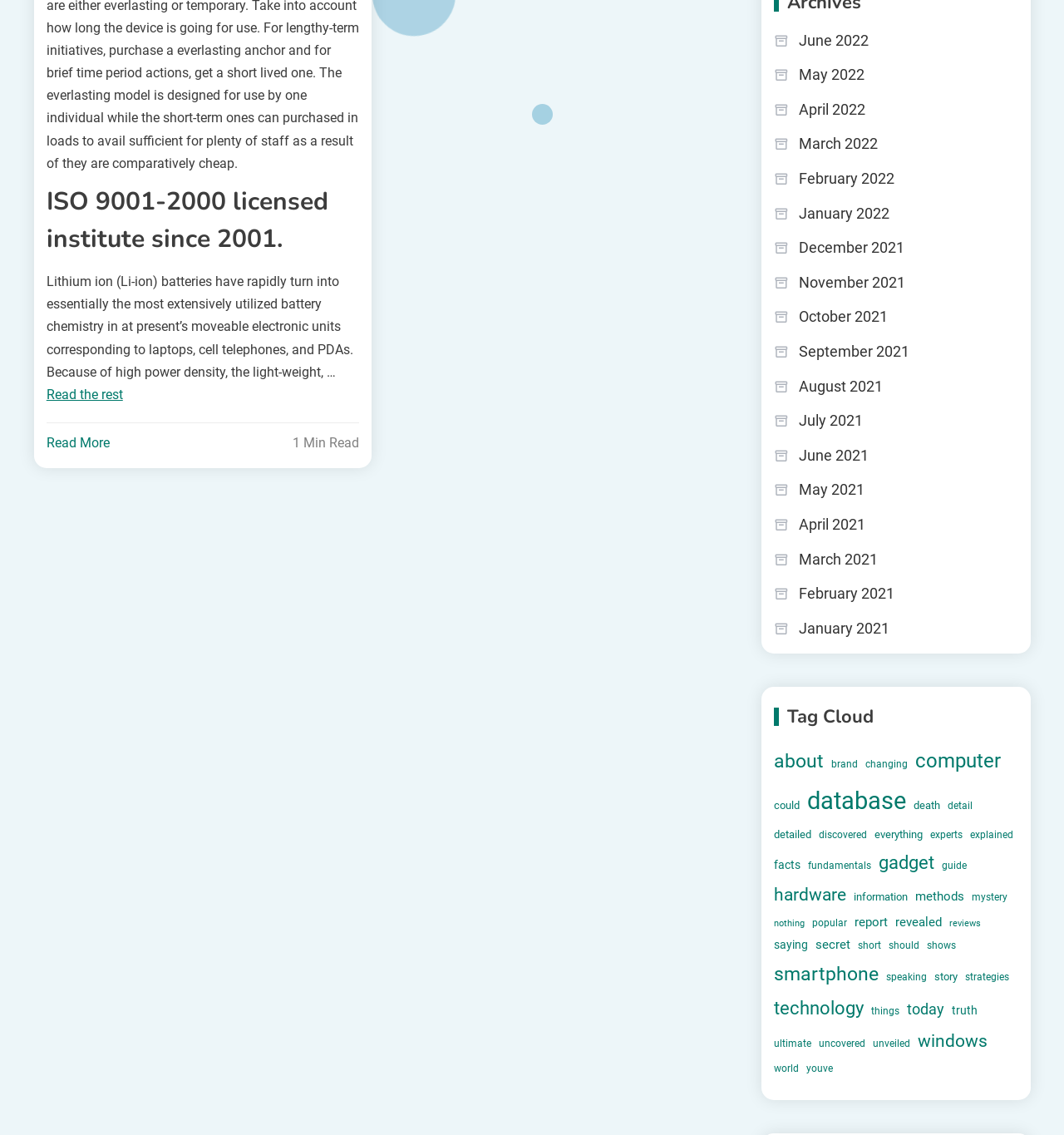Please find the bounding box coordinates of the element that needs to be clicked to perform the following instruction: "Learn about computer". The bounding box coordinates should be four float numbers between 0 and 1, represented as [left, top, right, bottom].

[0.86, 0.654, 0.941, 0.687]